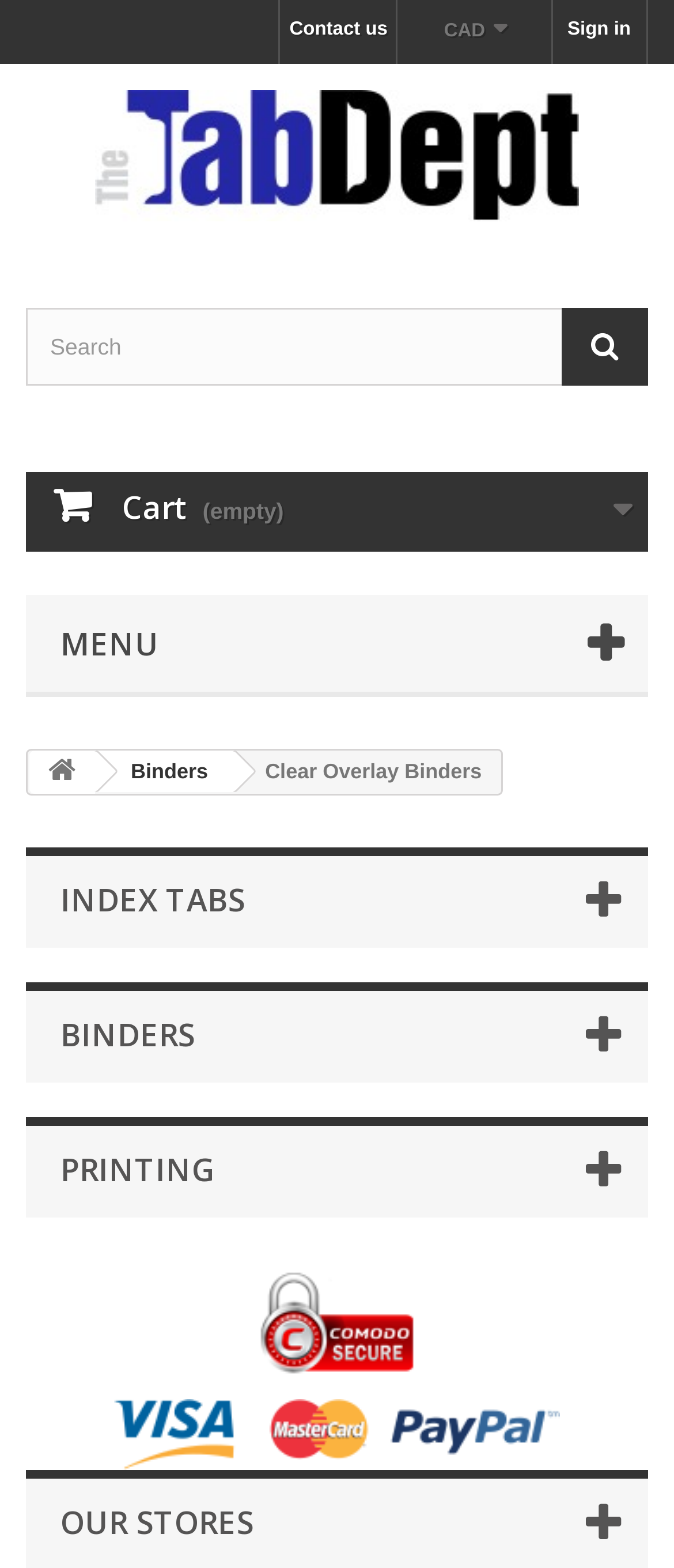Could you highlight the region that needs to be clicked to execute the instruction: "Go to INDEX TABS"?

[0.038, 0.54, 0.962, 0.604]